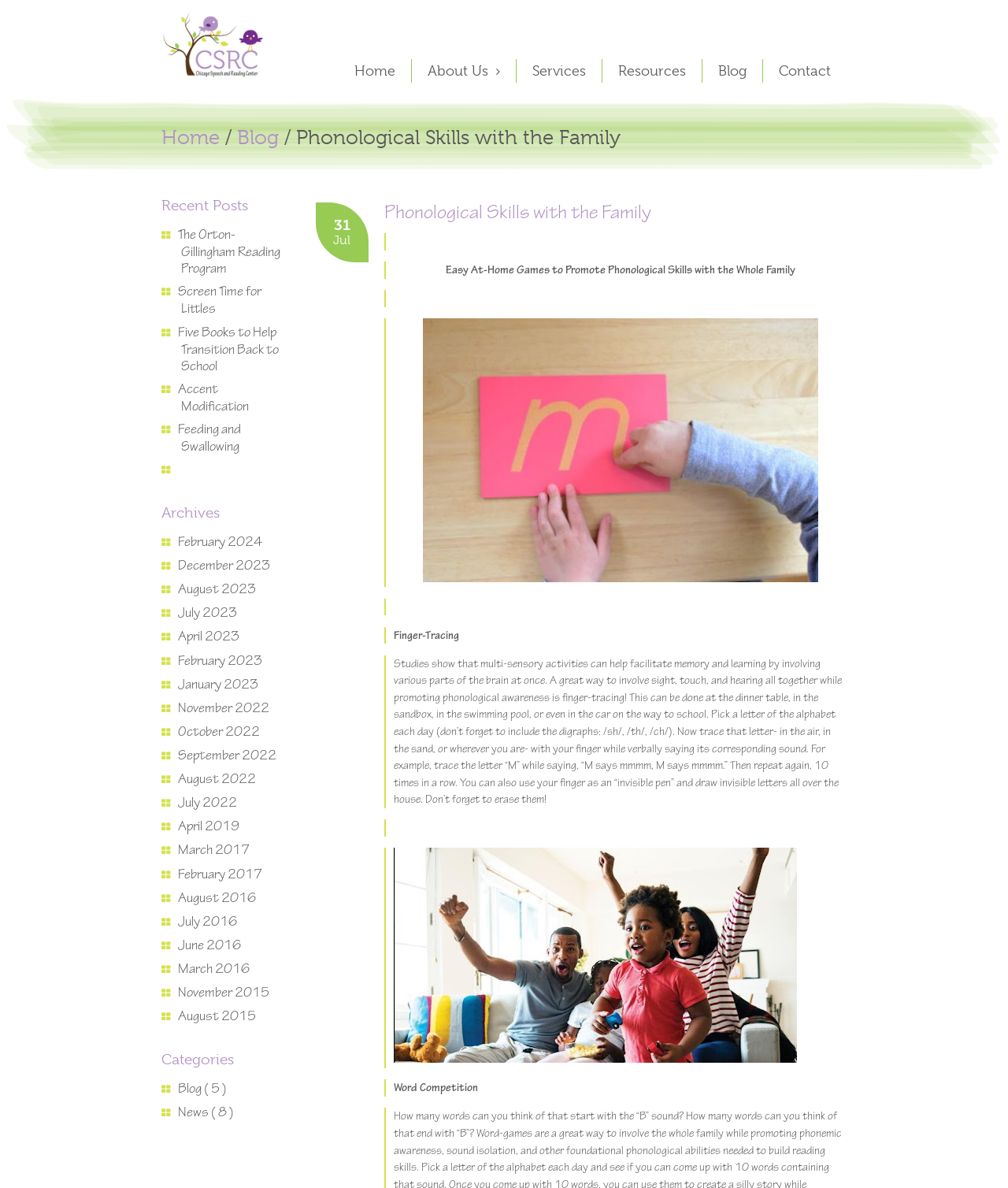Please examine the image and provide a detailed answer to the question: What is the activity mentioned in the article?

The activity mentioned in the article can be found in the static text element with a bounding box of [0.391, 0.529, 0.456, 0.54]. The text of this element is 'Finger-Tracing'.